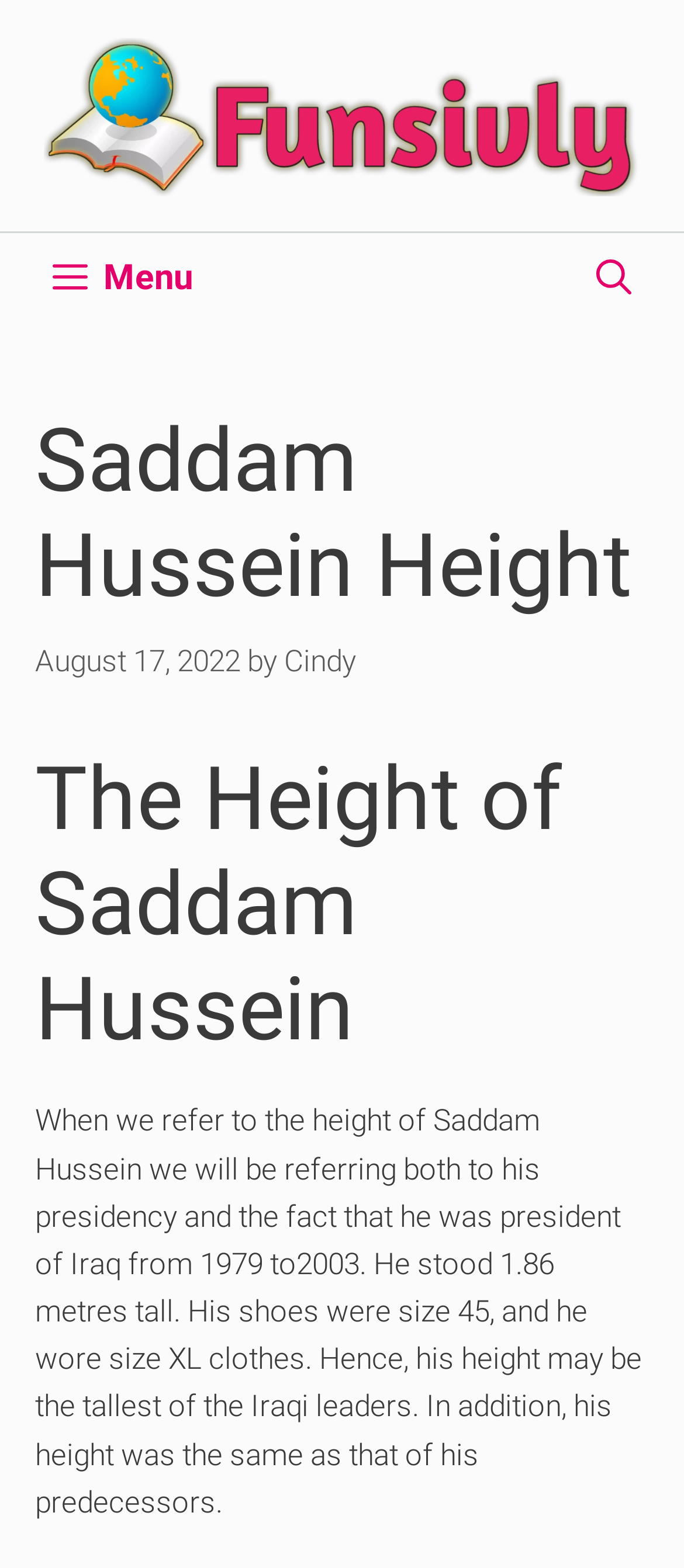When was Saddam Hussein the president of Iraq?
From the details in the image, provide a complete and detailed answer to the question.

The webpage mentions that Saddam Hussein was the president of Iraq from 1979 to 2003, which is mentioned in the paragraph that describes his presidency.